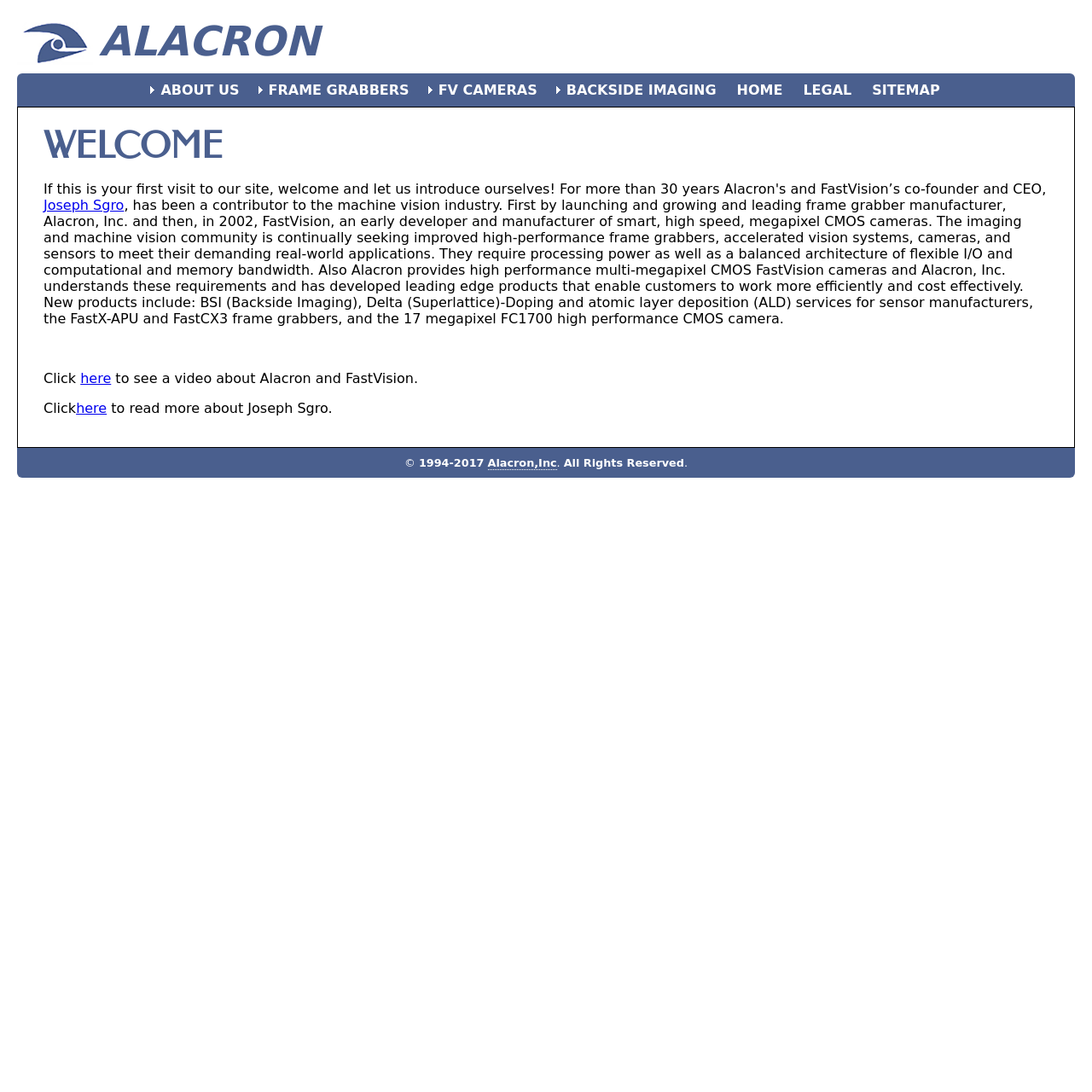Locate the bounding box coordinates of the area where you should click to accomplish the instruction: "Go to the HOME page".

[0.665, 0.067, 0.726, 0.098]